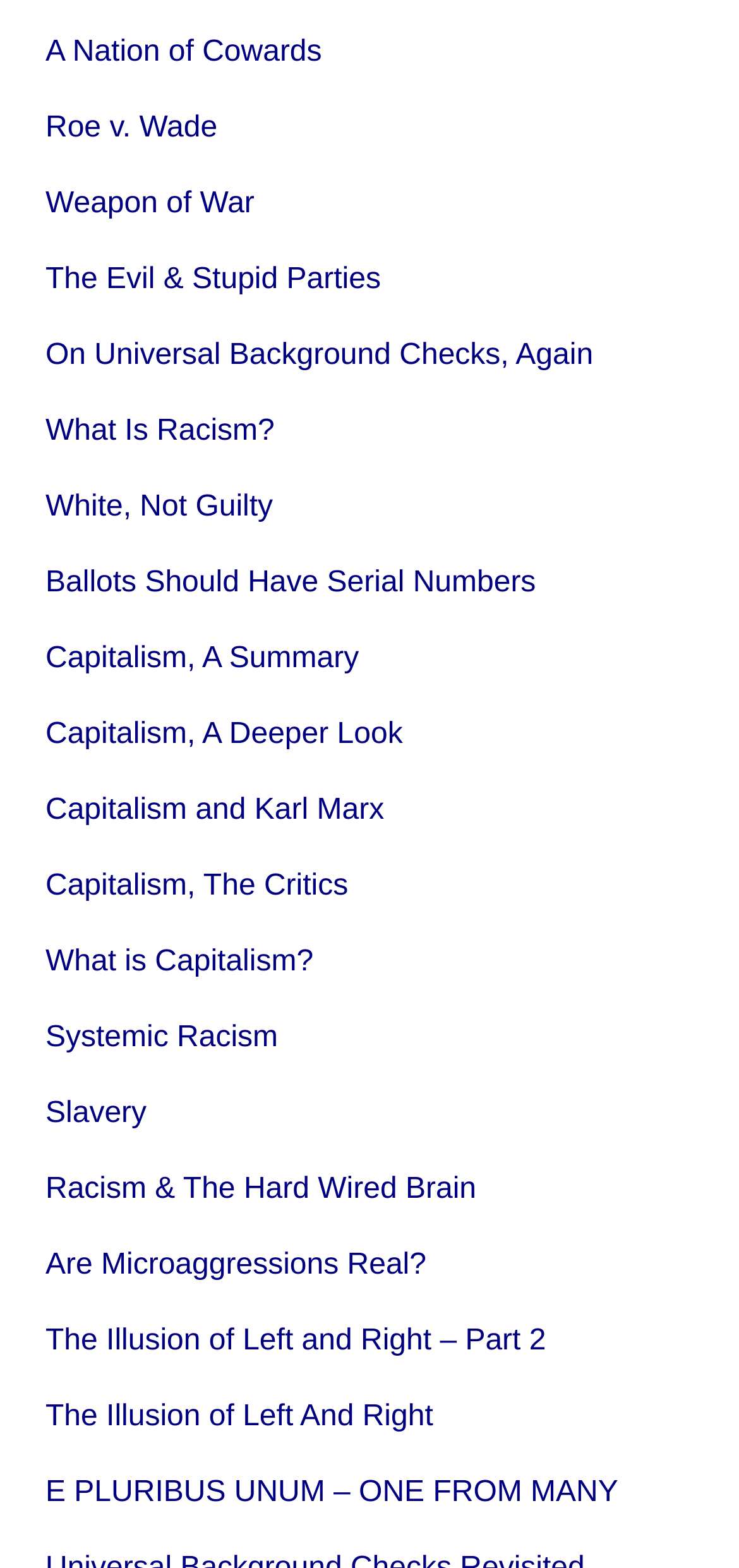Identify the bounding box coordinates for the region to click in order to carry out this instruction: "visit 'Roe v. Wade'". Provide the coordinates using four float numbers between 0 and 1, formatted as [left, top, right, bottom].

[0.062, 0.072, 0.294, 0.092]